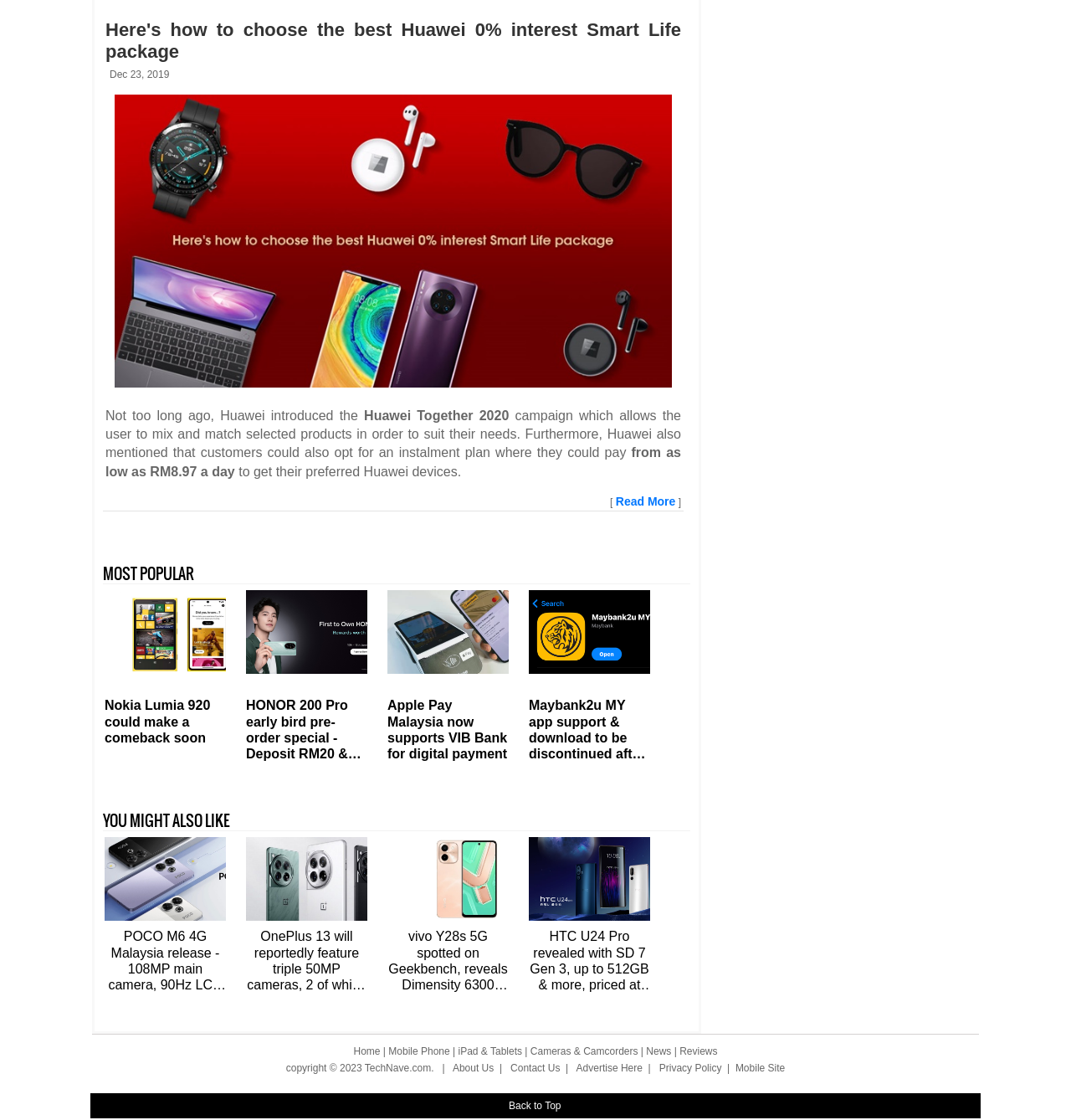What is the category of the article 'Nokia Lumia 920 could make a comeback soon'?
From the image, respond using a single word or phrase.

MOST POPULAR